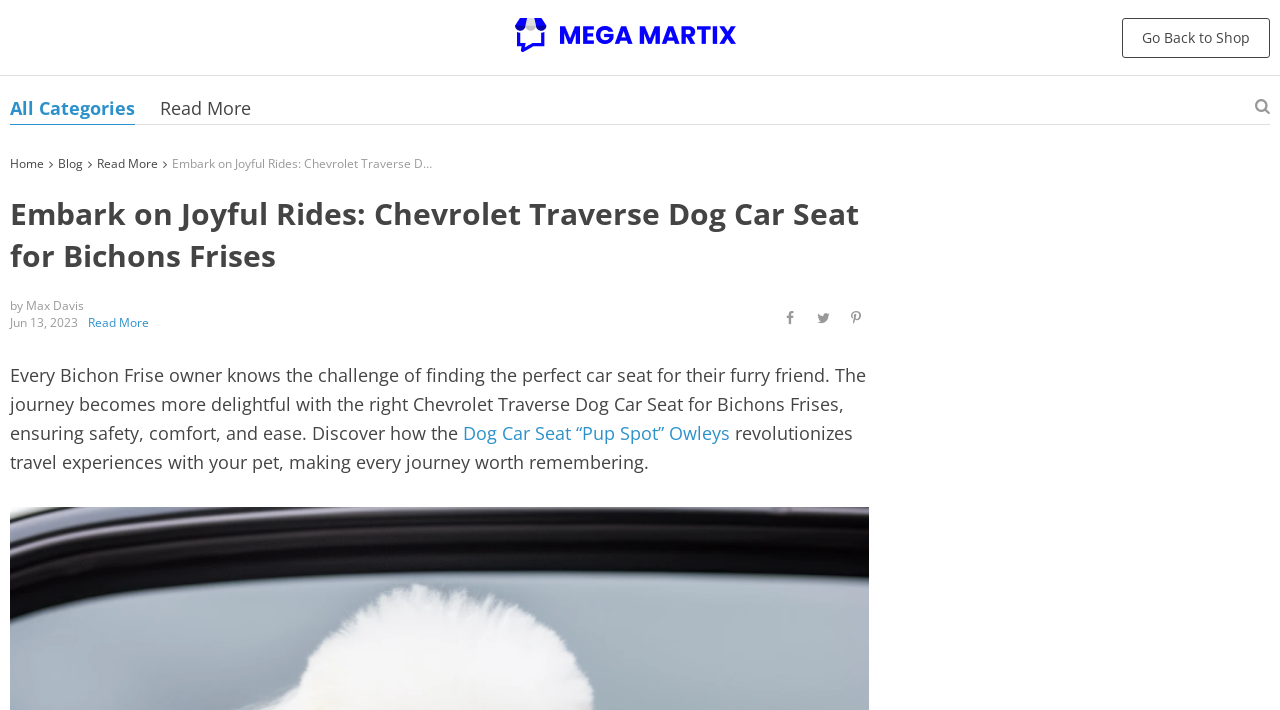Select the bounding box coordinates of the element I need to click to carry out the following instruction: "Share on social media".

[0.607, 0.43, 0.627, 0.466]